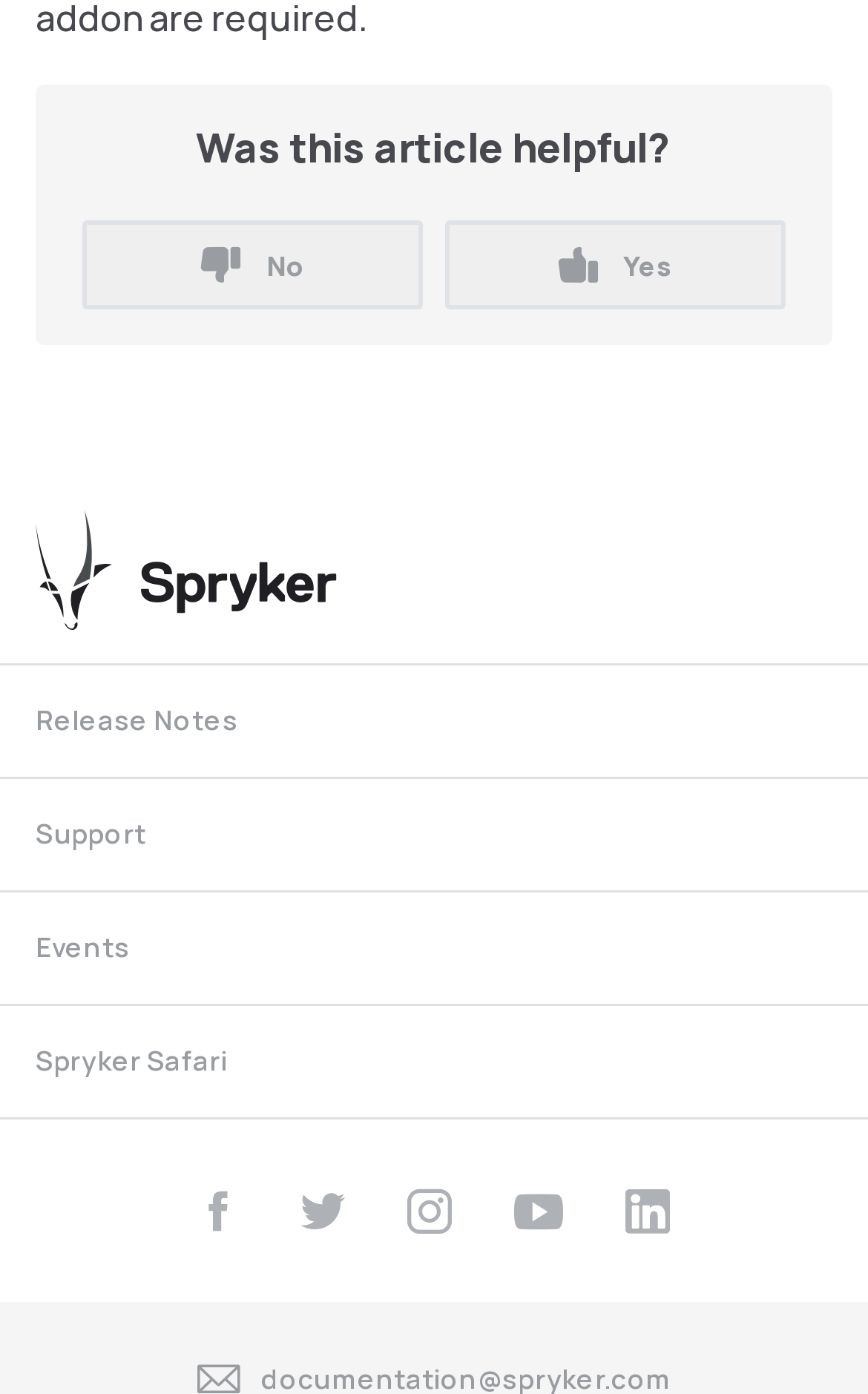How many links are there in the footer?
Carefully analyze the image and provide a detailed answer to the question.

I counted the number of links at the bottom of the webpage, which are Release Notes, Support, Events, Spryker Safari, and four social media links, and found that there are 5 links in total.